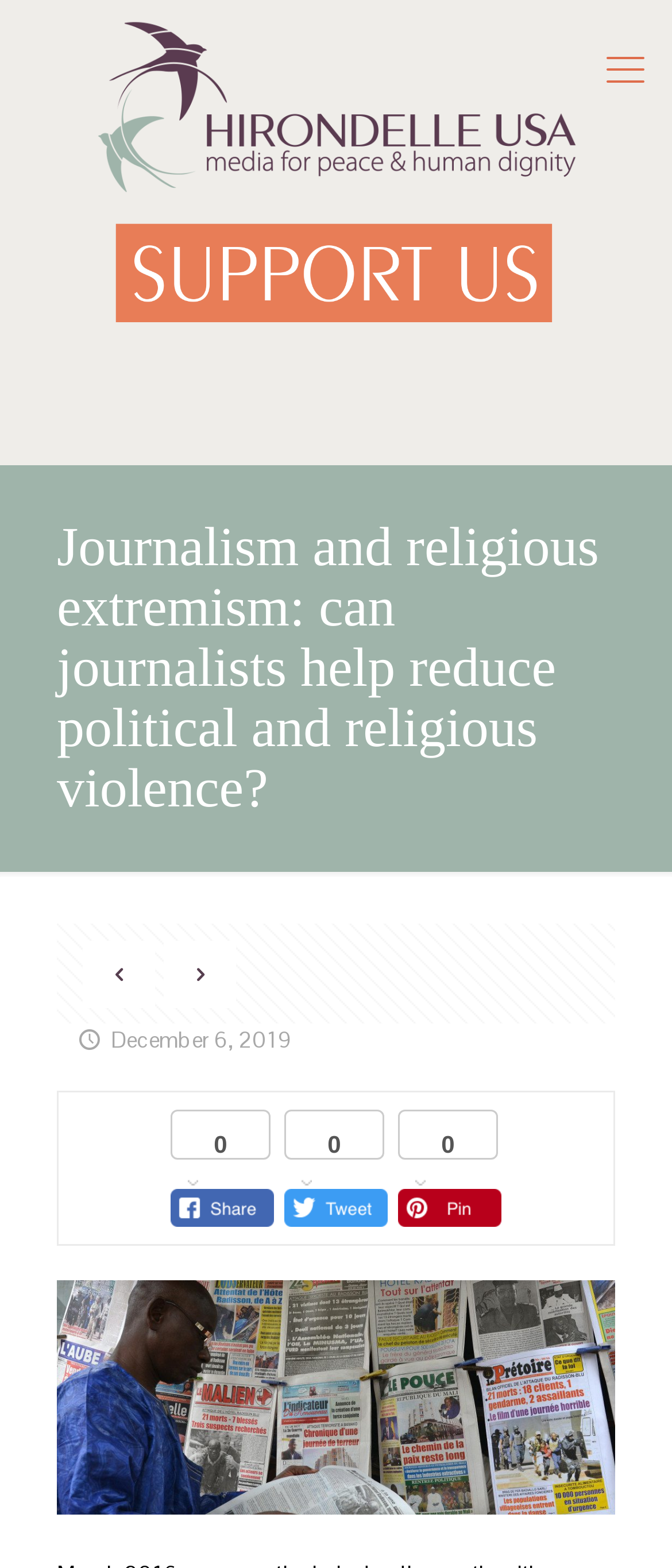Please extract the primary headline from the webpage.

Journalism and religious extremism: can journalists help reduce political and religious violence?